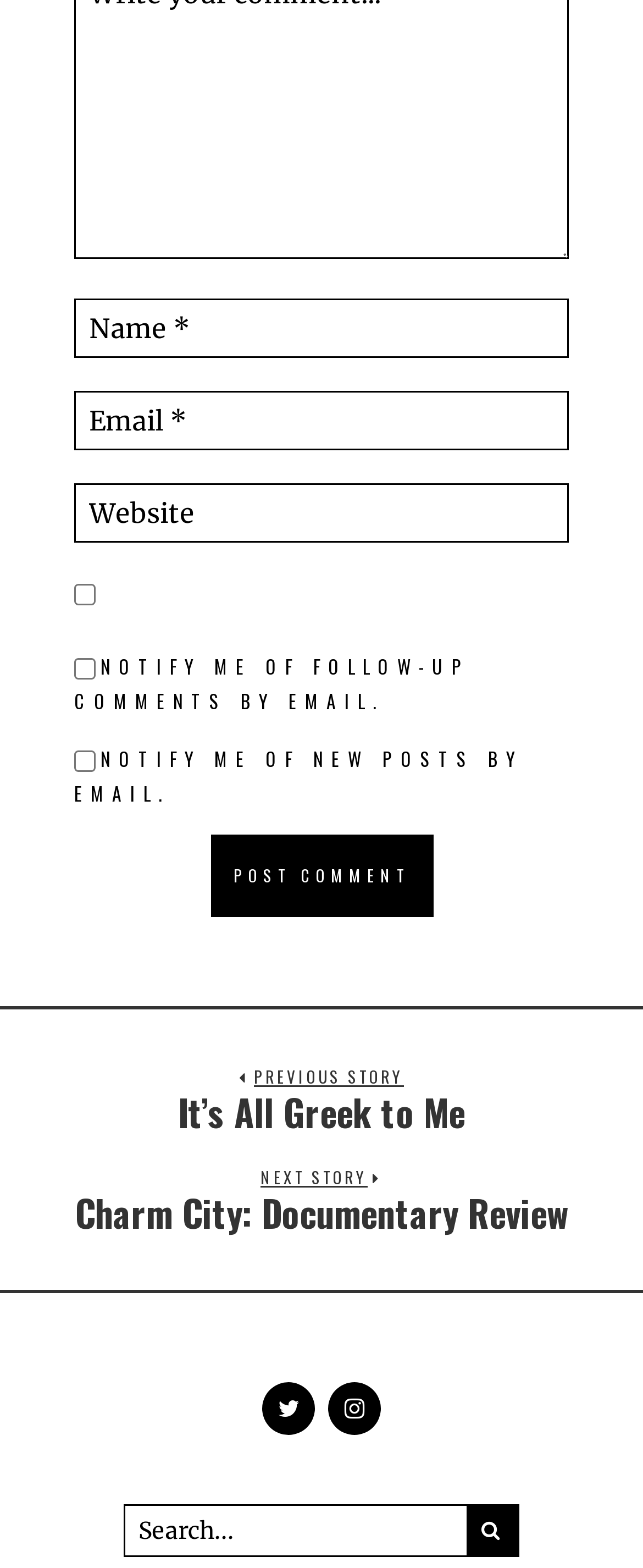Please locate the clickable area by providing the bounding box coordinates to follow this instruction: "Search for a post".

[0.192, 0.96, 0.808, 0.993]